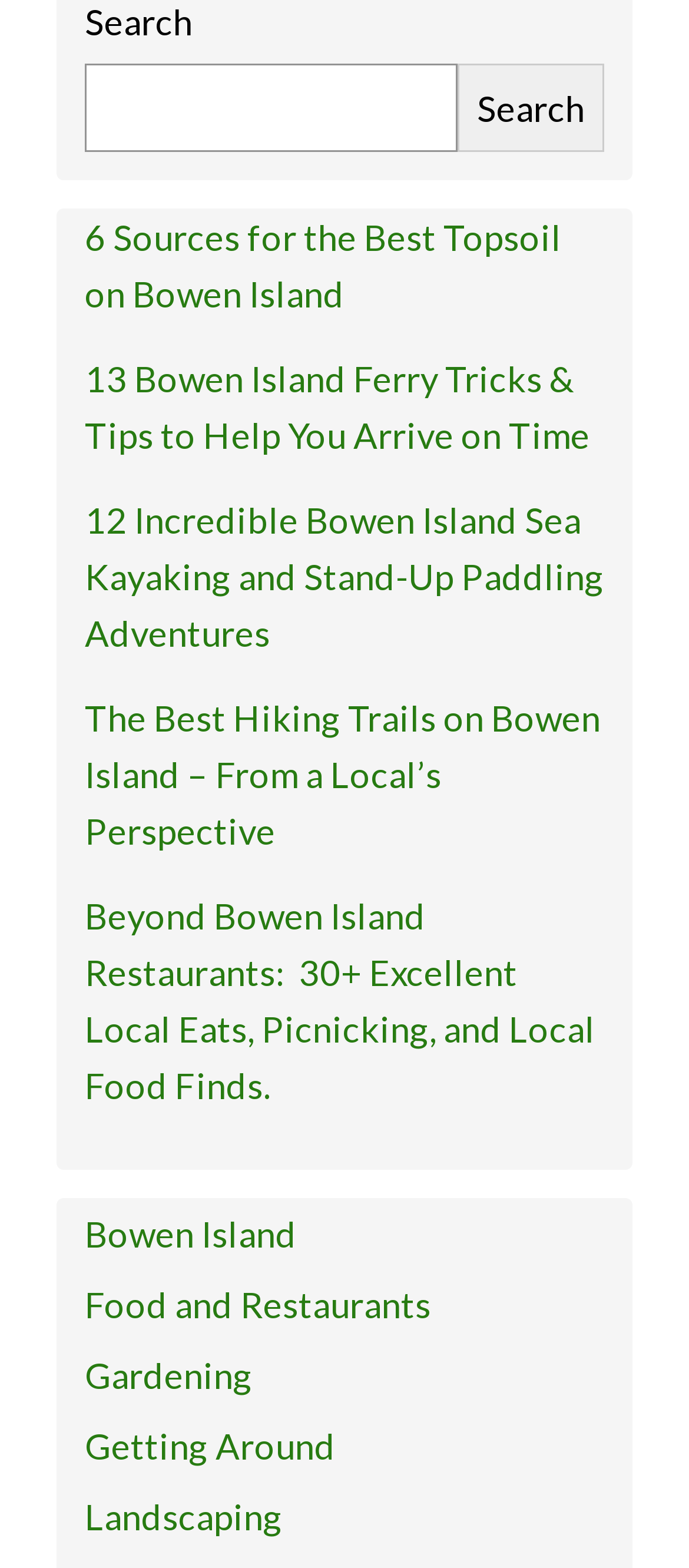How many categories are listed on the webpage?
Refer to the screenshot and respond with a concise word or phrase.

5